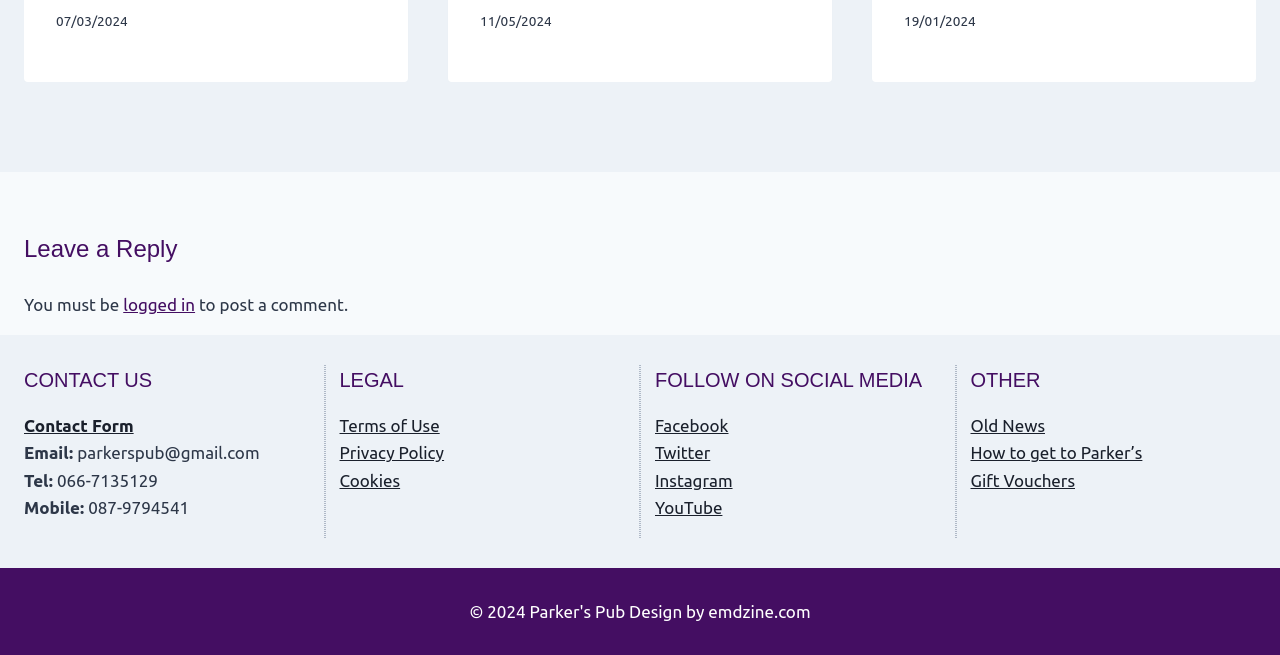Please indicate the bounding box coordinates for the clickable area to complete the following task: "Click 'Facebook'". The coordinates should be specified as four float numbers between 0 and 1, i.e., [left, top, right, bottom].

[0.512, 0.635, 0.569, 0.664]